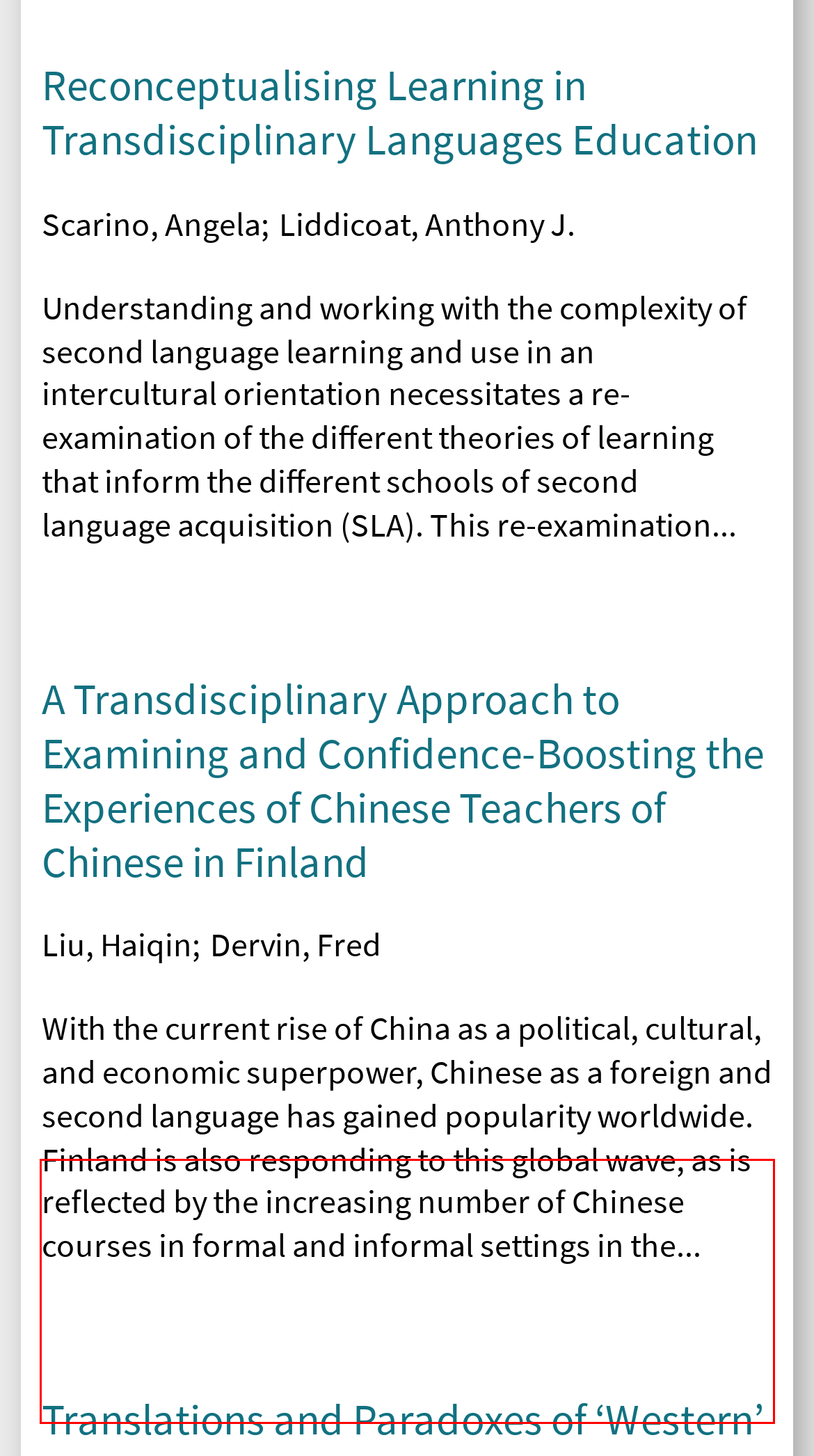Examine the screenshot of the webpage, locate the red bounding box, and perform OCR to extract the text contained within it.

With the current rise of China as a political, cultural, and economic superpower, Chinese as a foreign and second language has gained popularity worldwide. Finland is also responding to this global wave, as is reflected by the increasing number of Chinese courses in formal and informal settings in the...